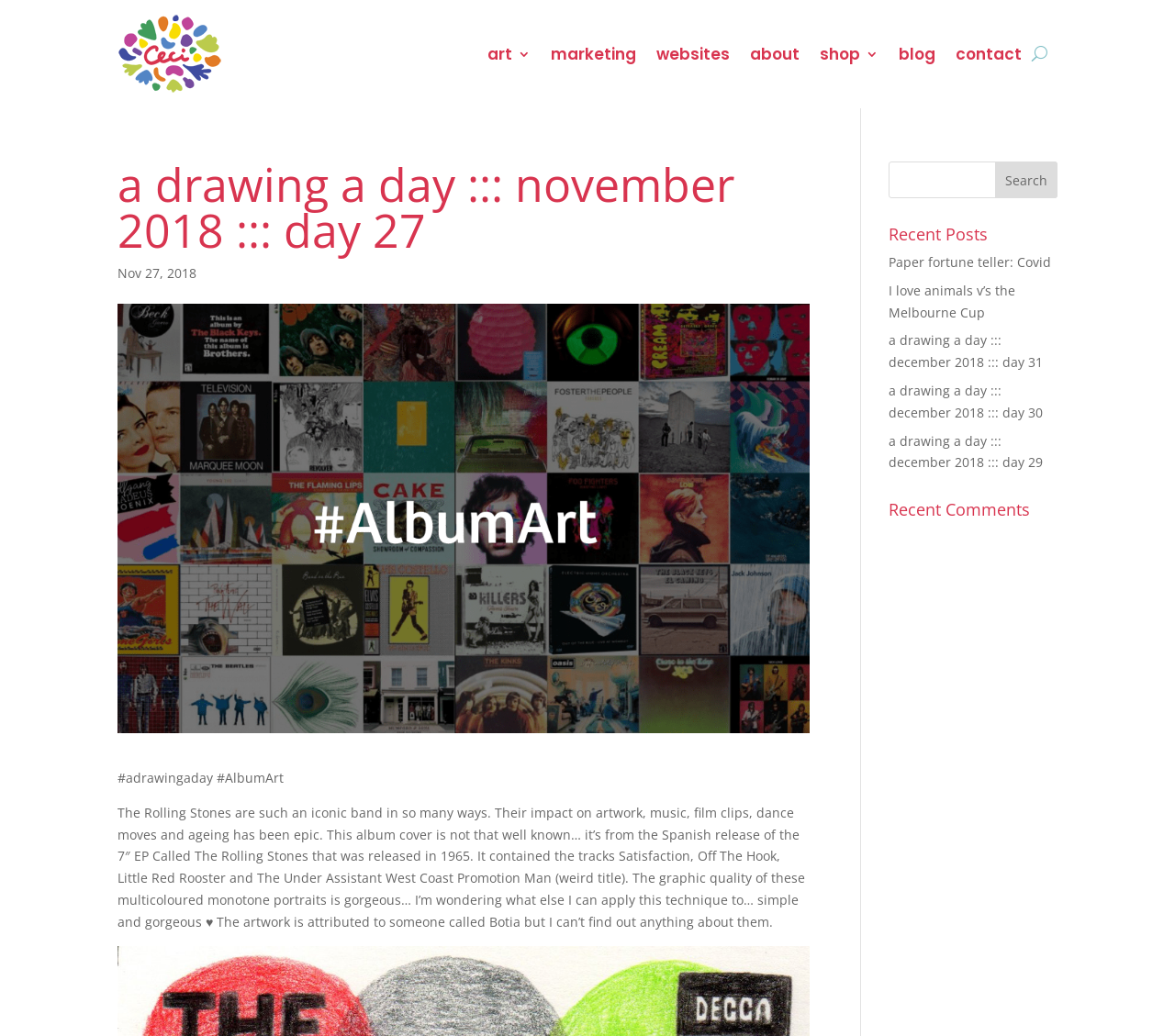What is the theme of the recent posts section?
From the image, respond using a single word or phrase.

Drawings